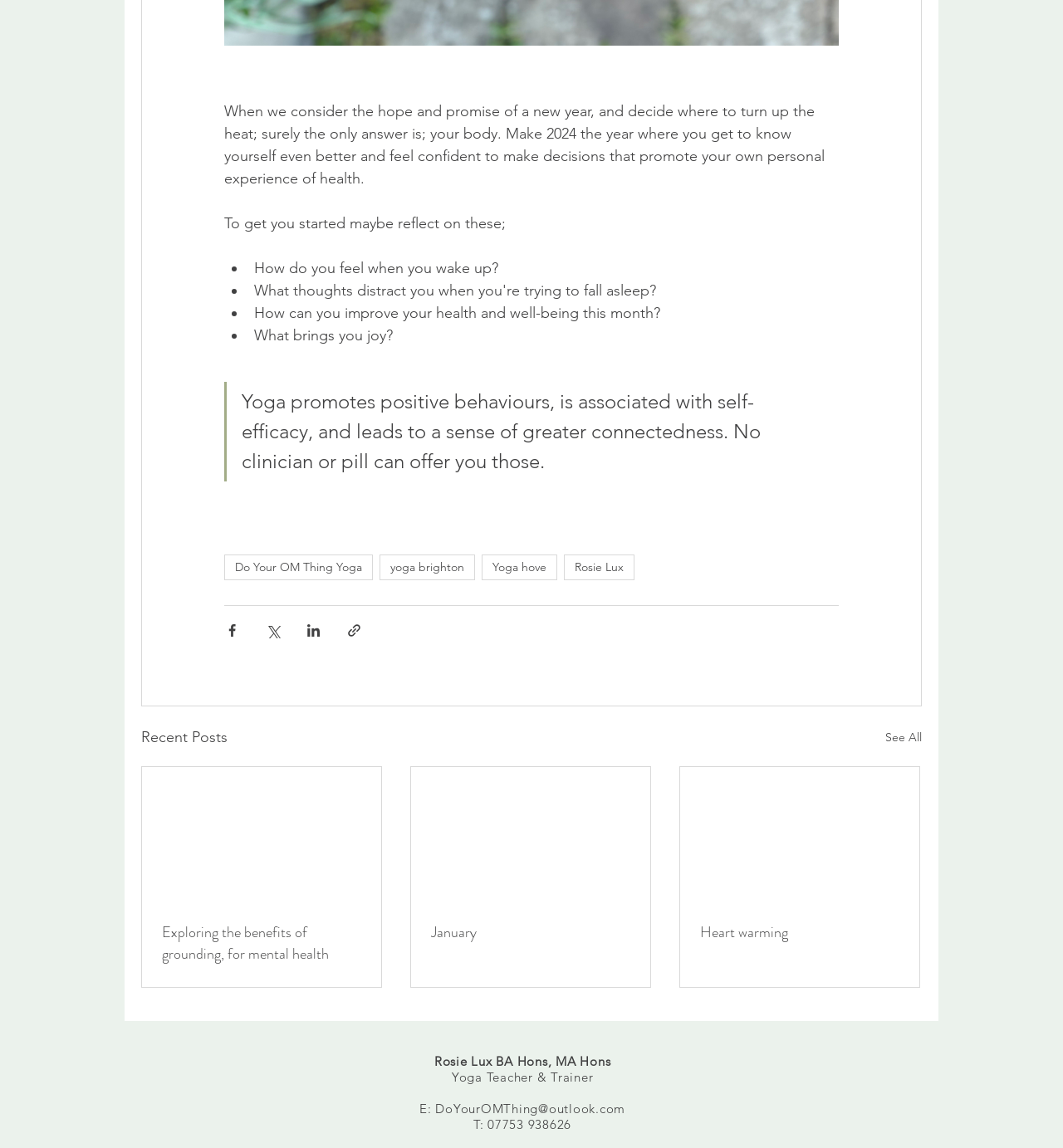Based on the image, please elaborate on the answer to the following question:
What is the topic of the first article?

The first article is titled 'Exploring the benefits of grounding, for mental health', which suggests that the topic is related to the benefits of grounding for mental health.